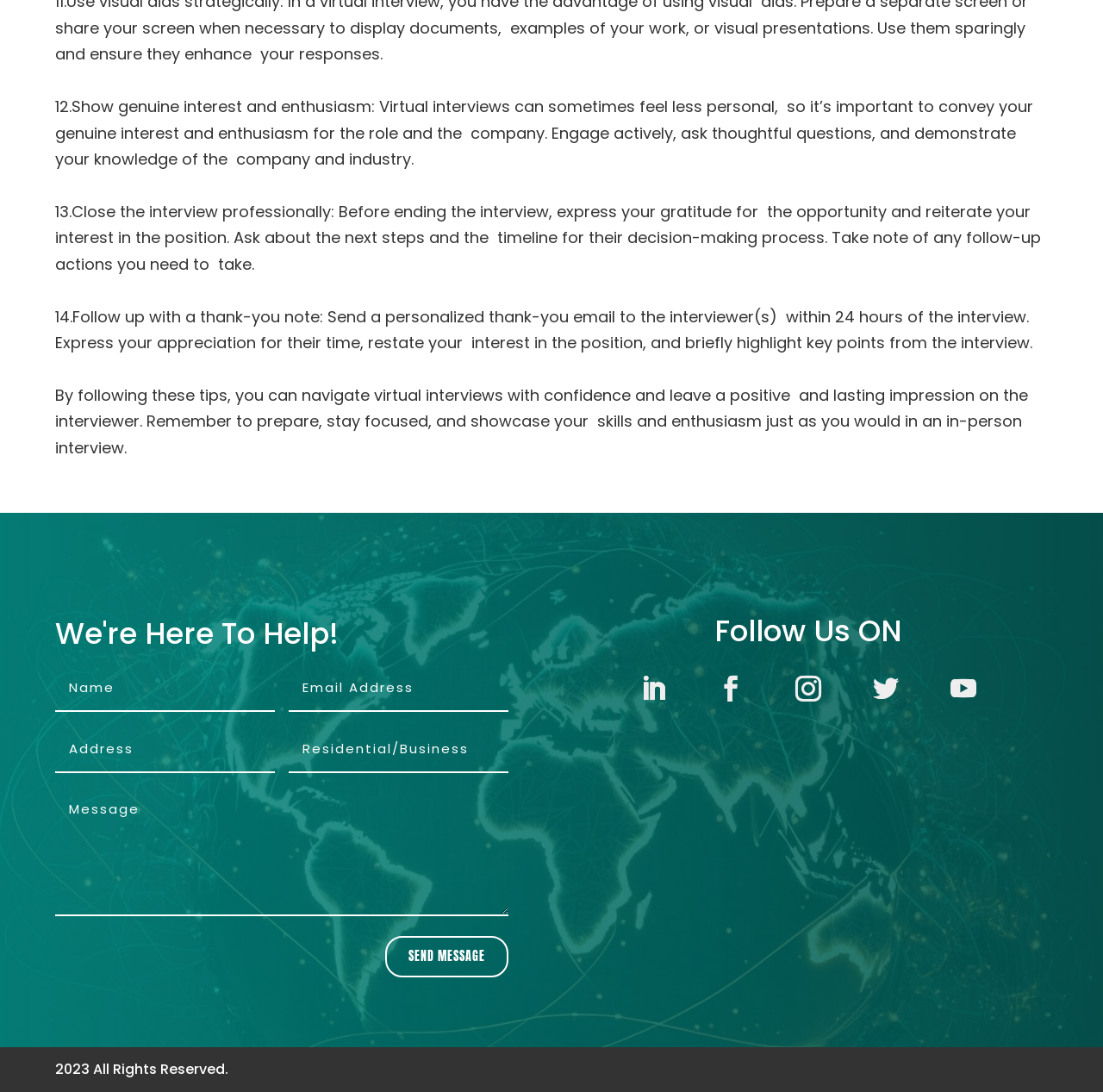Please find the bounding box coordinates of the element's region to be clicked to carry out this instruction: "Enter message in the third text box".

[0.05, 0.665, 0.249, 0.708]